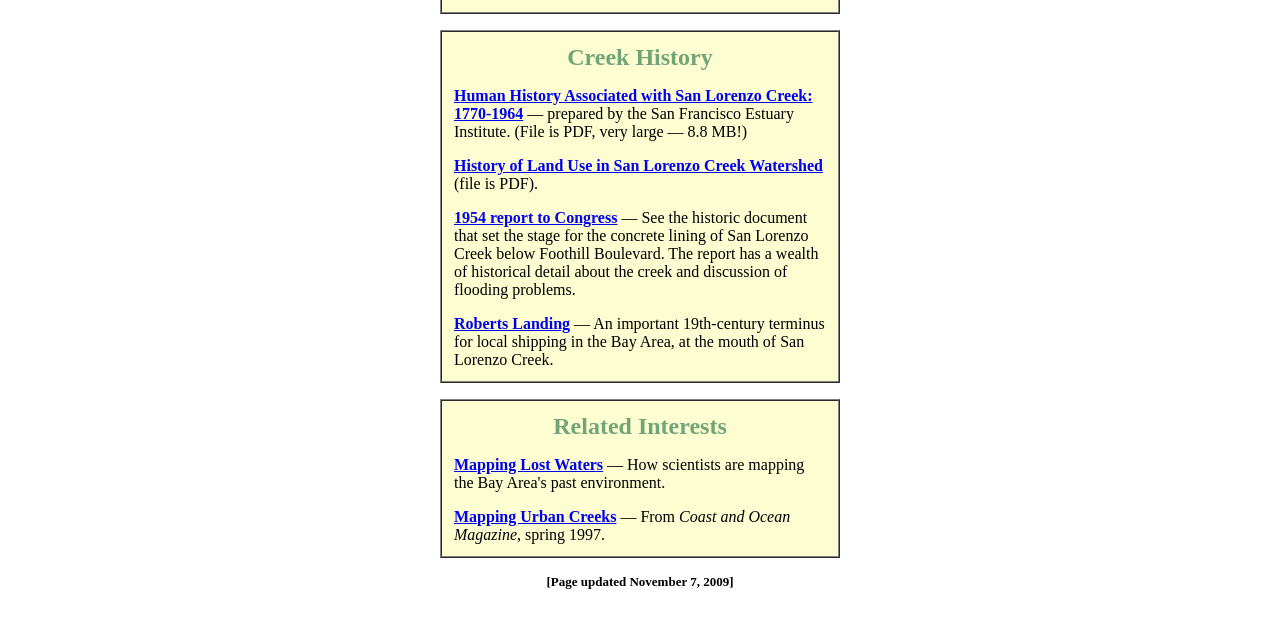From the webpage screenshot, identify the region described by Roberts Landing. Provide the bounding box coordinates as (top-left x, top-left y, bottom-right x, bottom-right y), with each value being a floating point number between 0 and 1.

[0.355, 0.492, 0.445, 0.519]